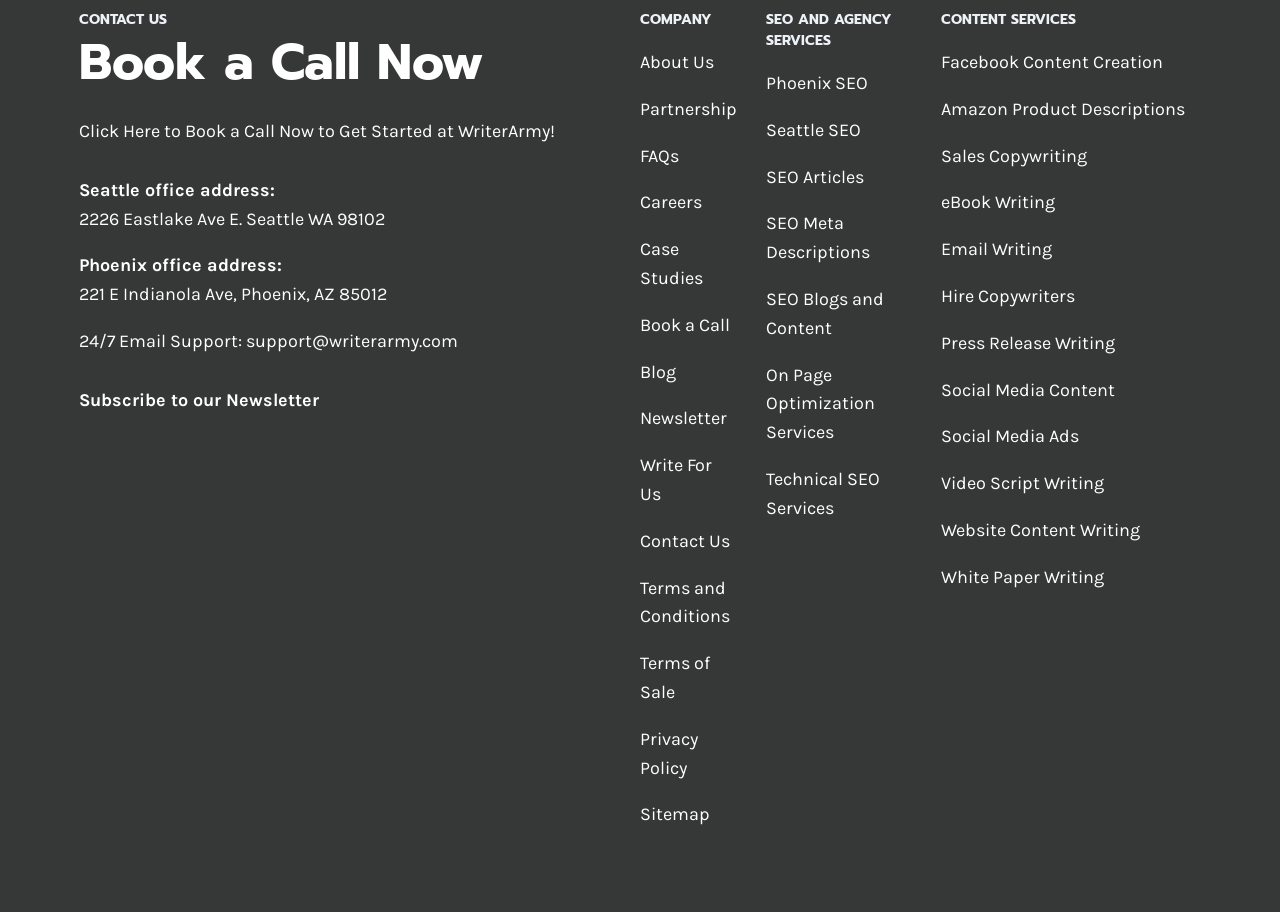Identify the bounding box coordinates of the clickable region necessary to fulfill the following instruction: "Get 24/7 Email Support". The bounding box coordinates should be four float numbers between 0 and 1, i.e., [left, top, right, bottom].

[0.192, 0.362, 0.358, 0.386]